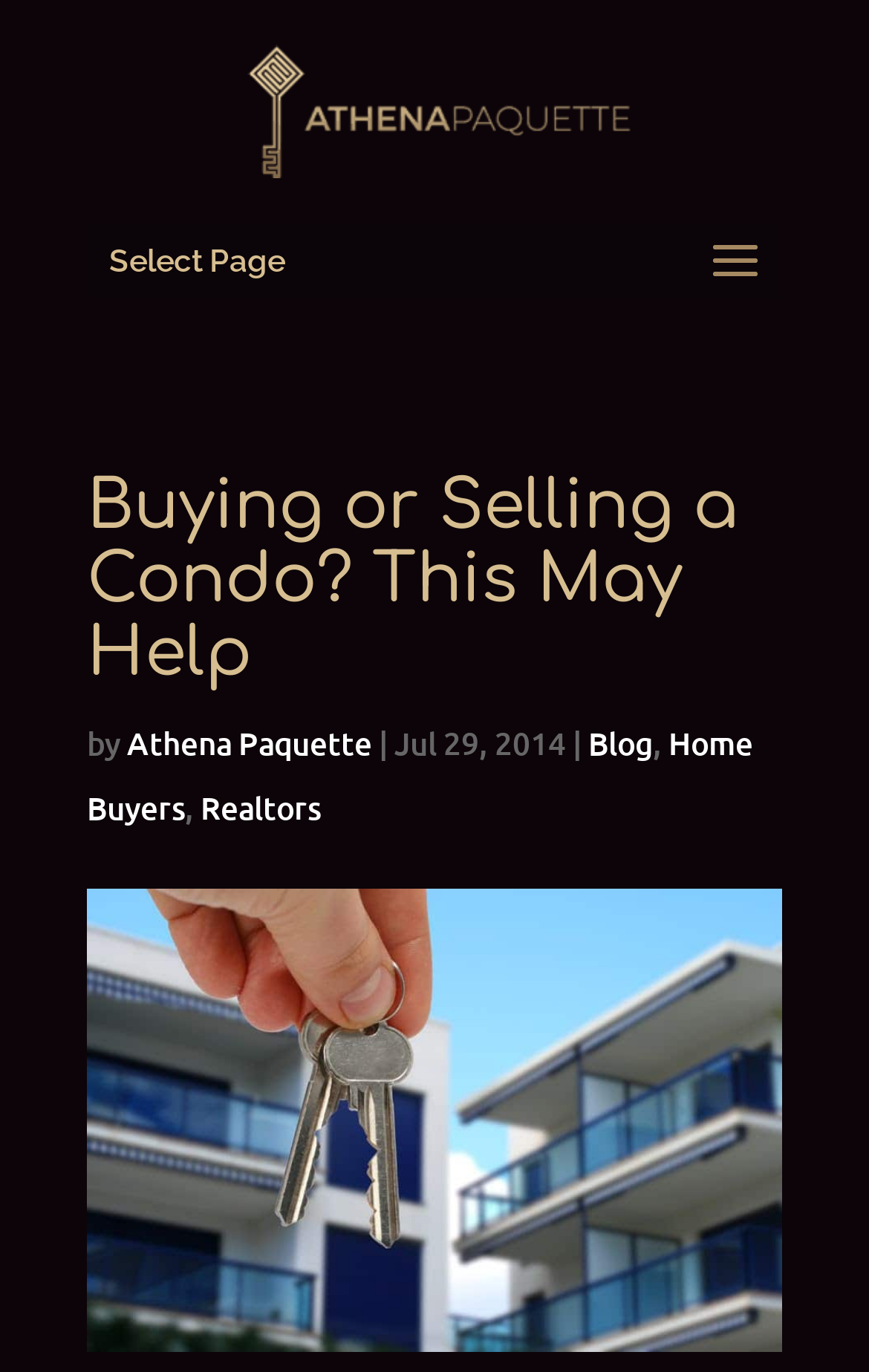Provide a brief response in the form of a single word or phrase:
What is the category of the blog post?

Blog